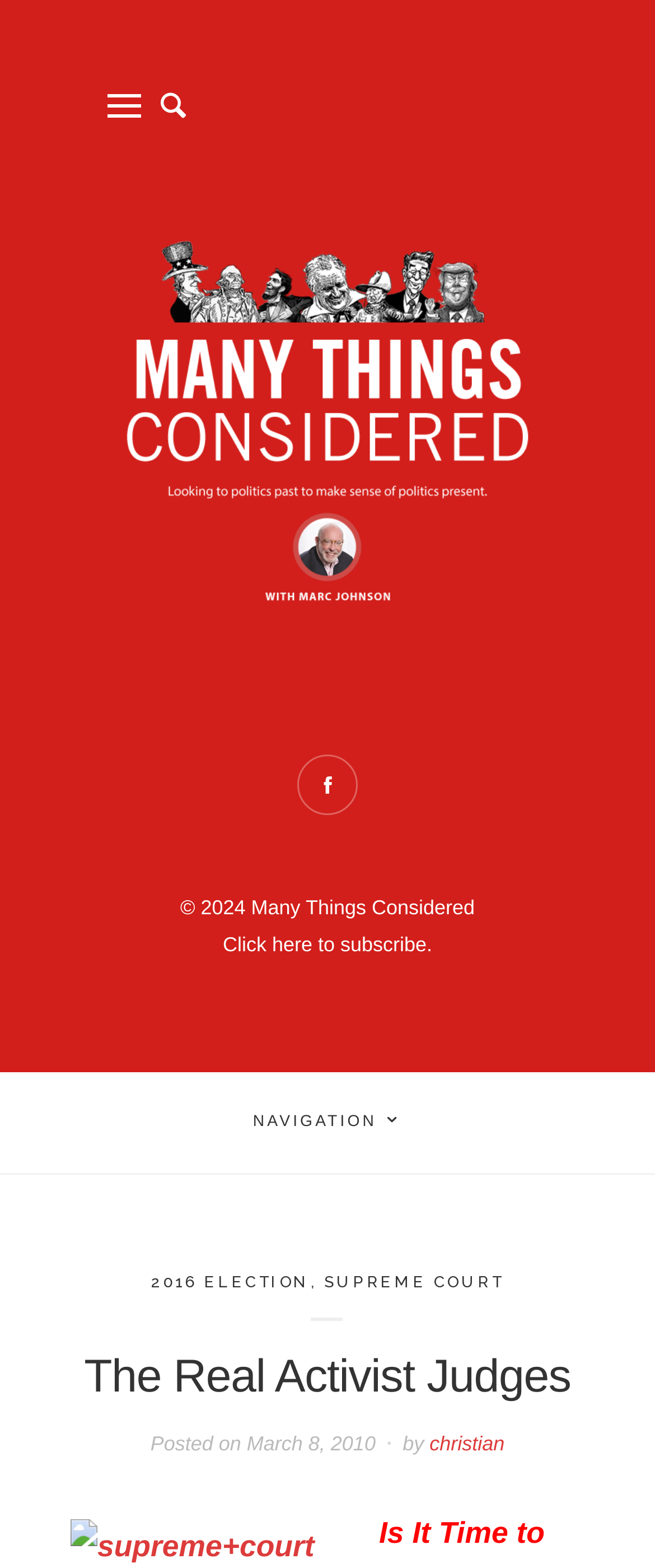With reference to the image, please provide a detailed answer to the following question: What is the name of the website?

I found the name of the website by looking at the top section of the webpage, where it says 'Many Things Considered'.